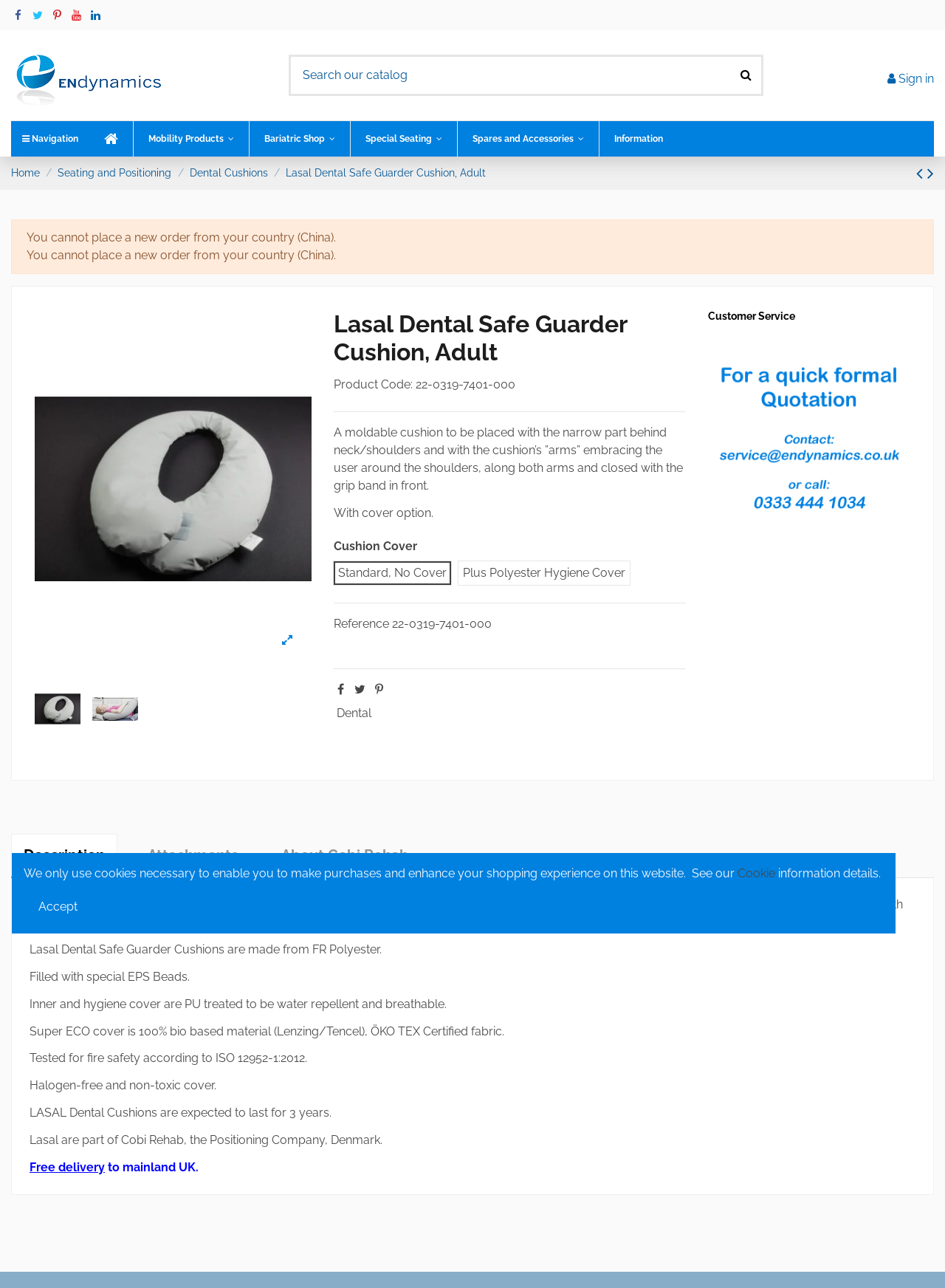Using floating point numbers between 0 and 1, provide the bounding box coordinates in the format (top-left x, top-left y, bottom-right x, bottom-right y). Locate the UI element described here: About Cobi Rehab

[0.284, 0.648, 0.446, 0.68]